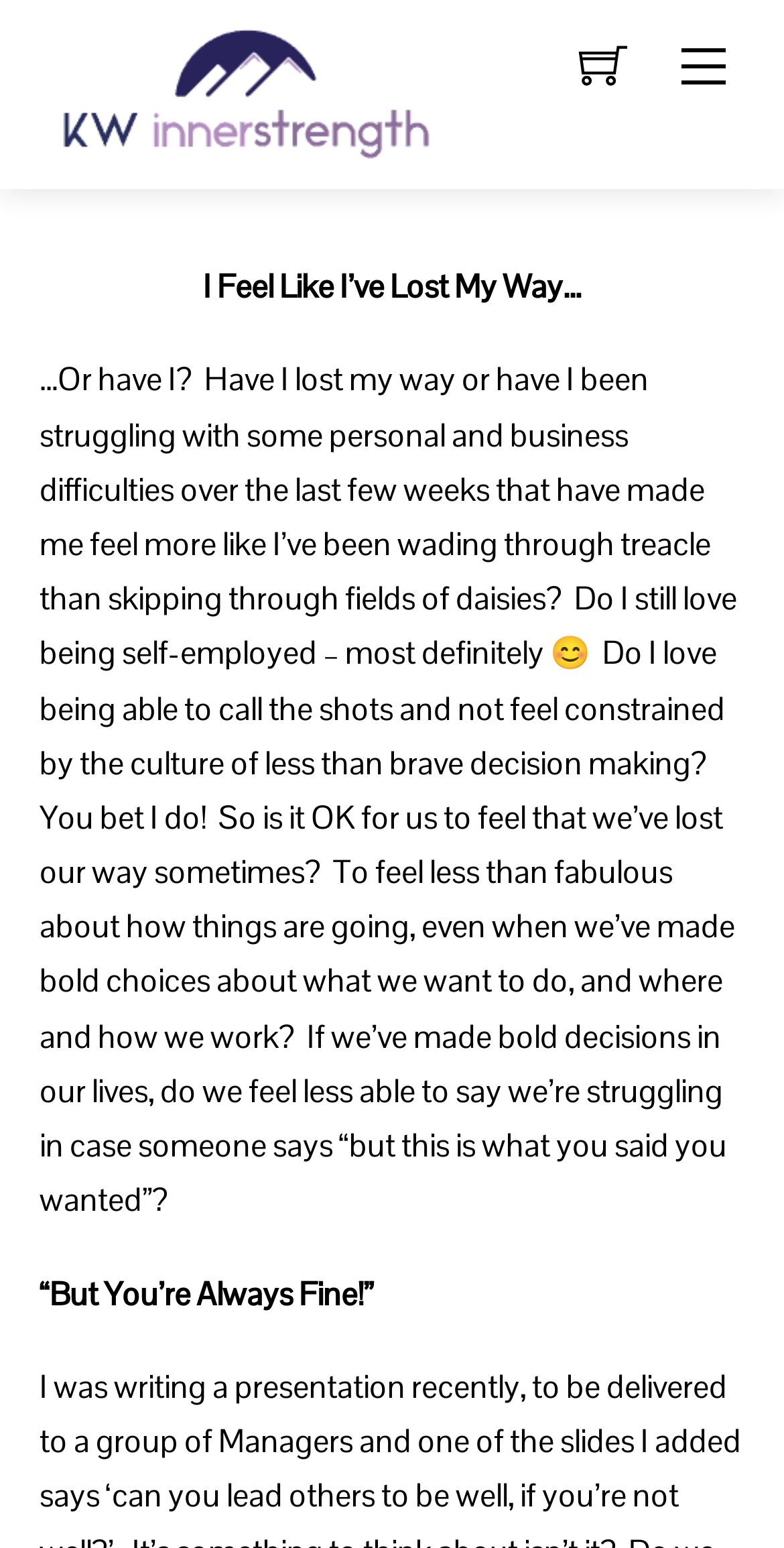What is the name of the website?
Give a single word or phrase as your answer by examining the image.

KW Inner Strength